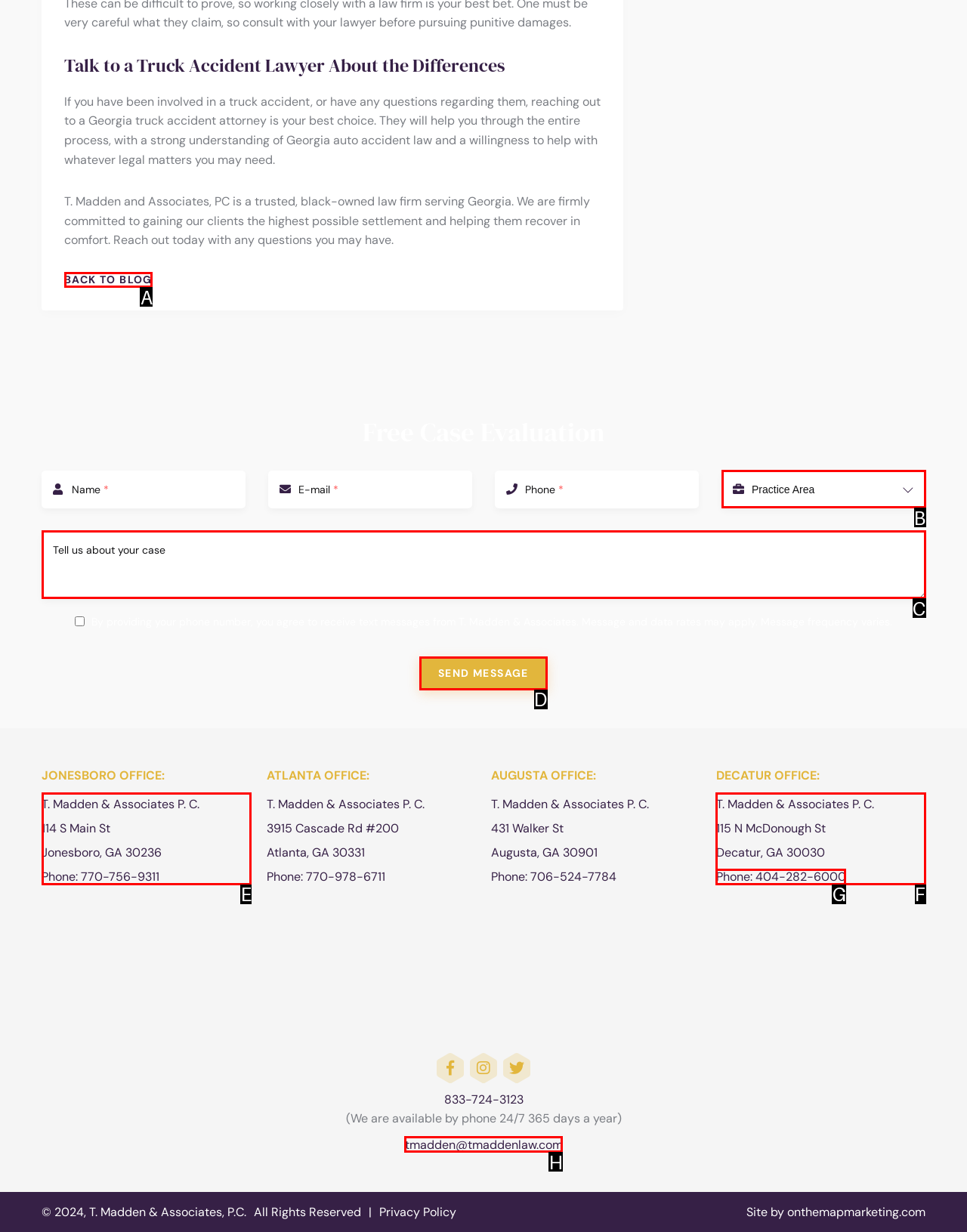Decide which HTML element to click to complete the task: Click on permalink Provide the letter of the appropriate option.

None